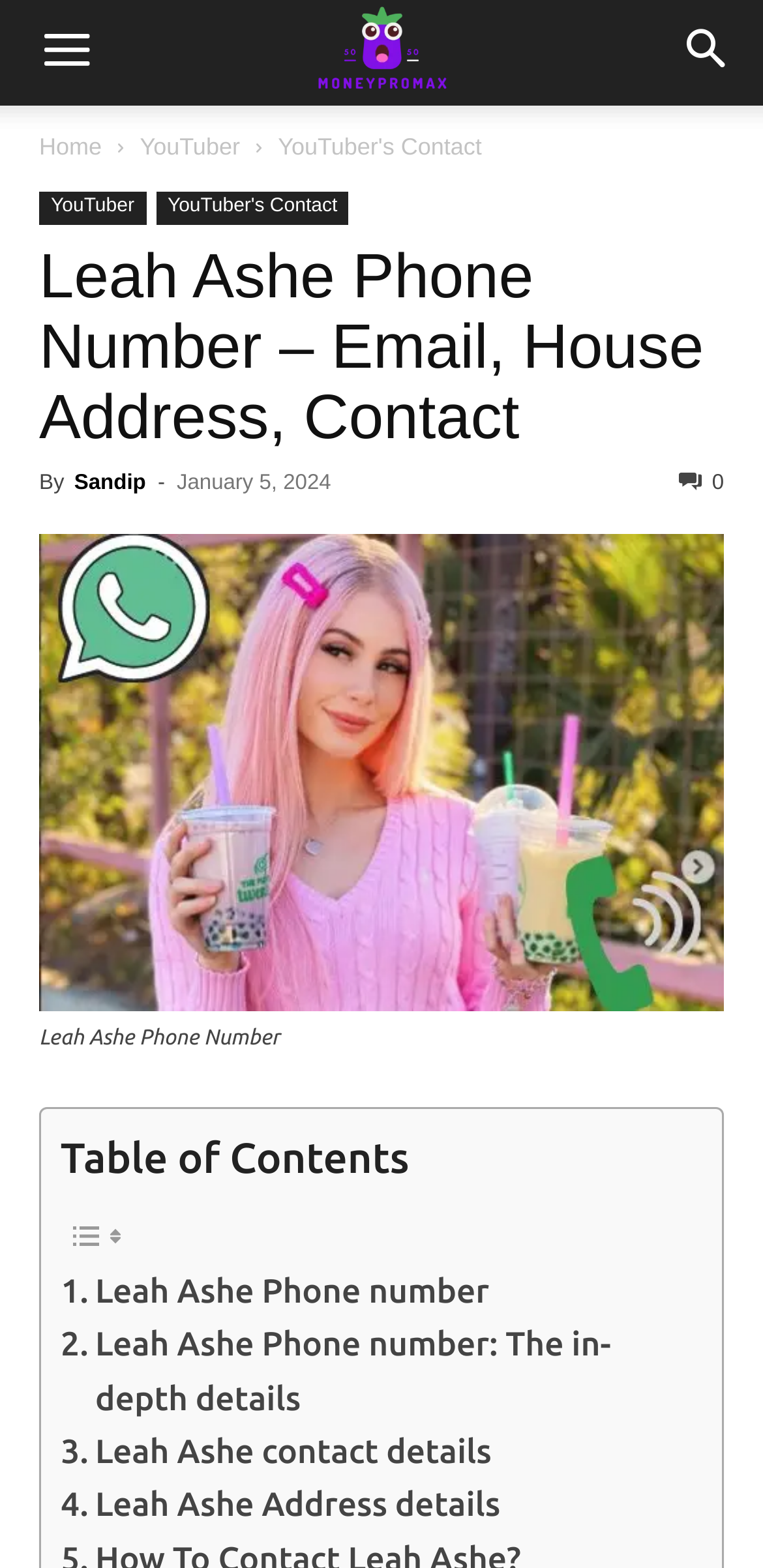What are the different contact details provided for Leah Ashe?
Refer to the image and answer the question using a single word or phrase.

Phone number, Email, House Address